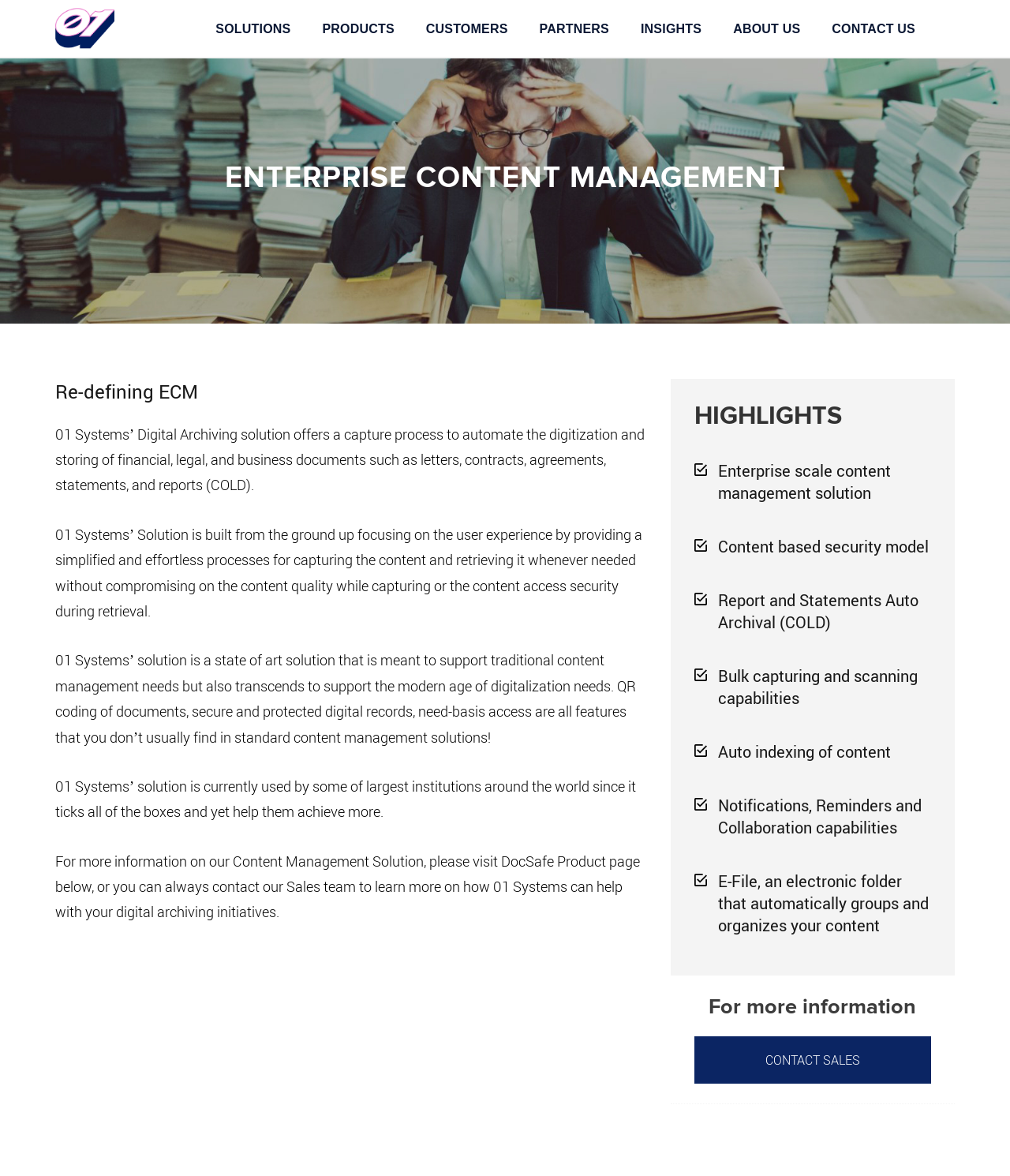Identify the bounding box coordinates of the area that should be clicked in order to complete the given instruction: "Click the 'Print' link". The bounding box coordinates should be four float numbers between 0 and 1, i.e., [left, top, right, bottom].

None